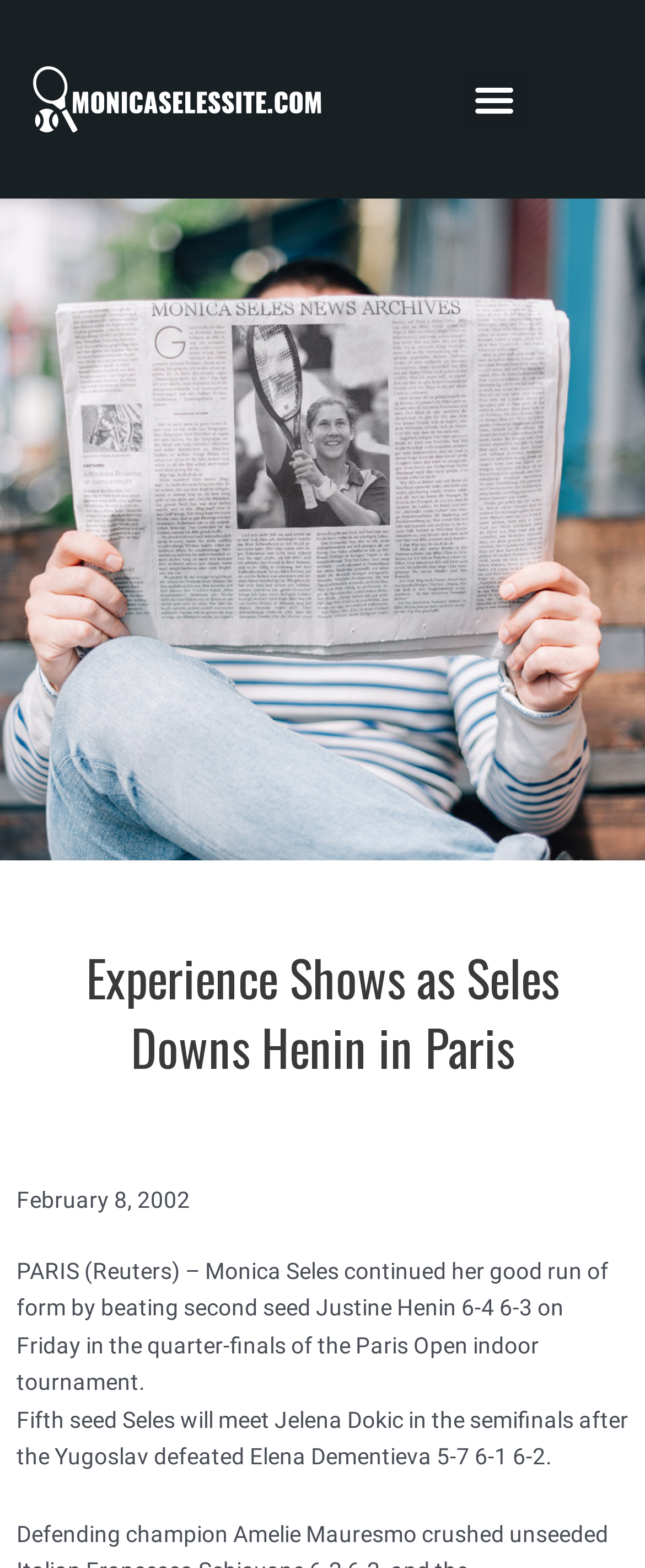Who did Jelena Dokic defeat to reach the semifinals?
Please provide an in-depth and detailed response to the question.

I found the answer by reading the StaticText element that describes Jelena Dokic's match, which states that the Yugoslav defeated Elena Dementieva 5-7 6-1 6-2.